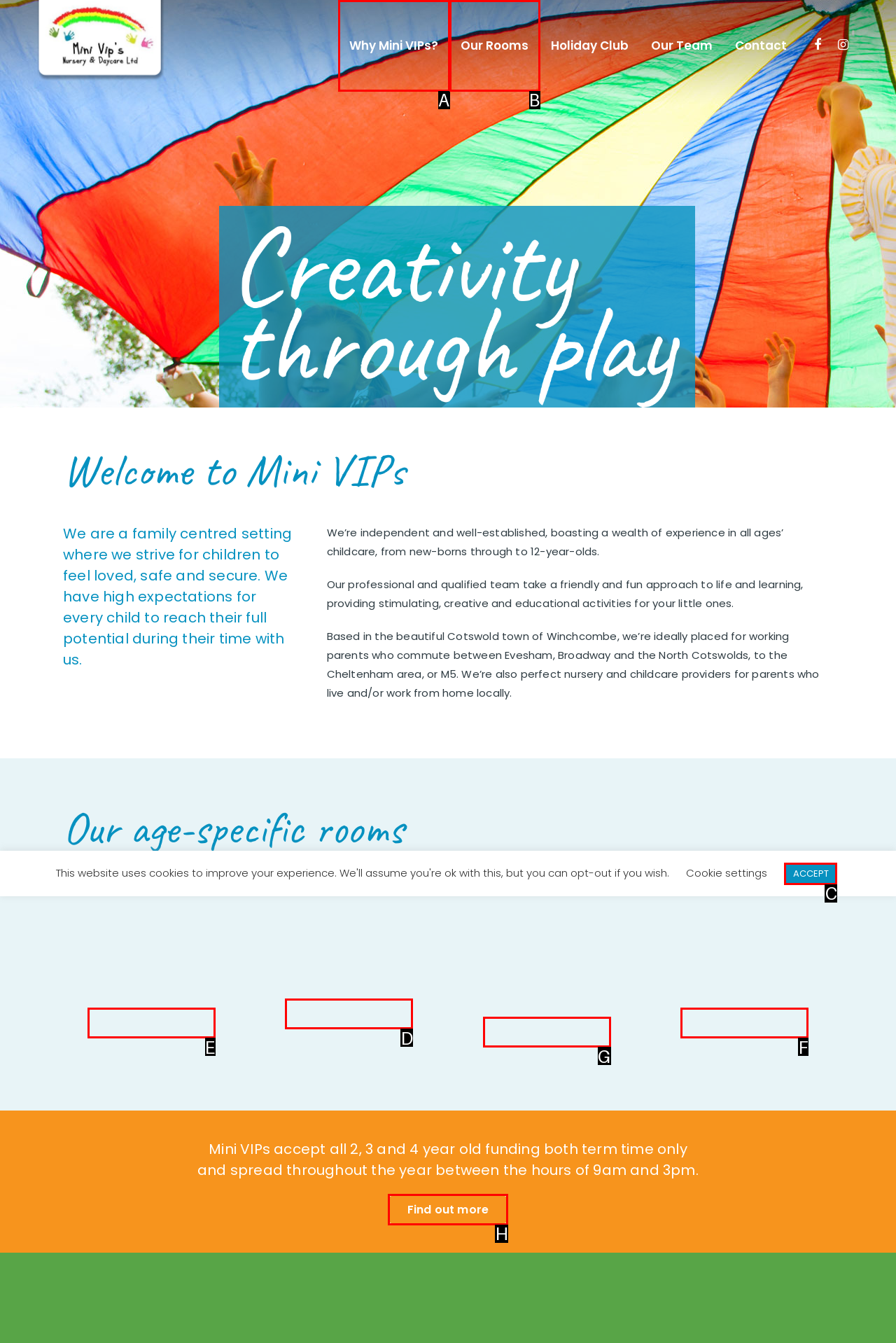Determine the HTML element to click for the instruction: Find out more about funding.
Answer with the letter corresponding to the correct choice from the provided options.

H